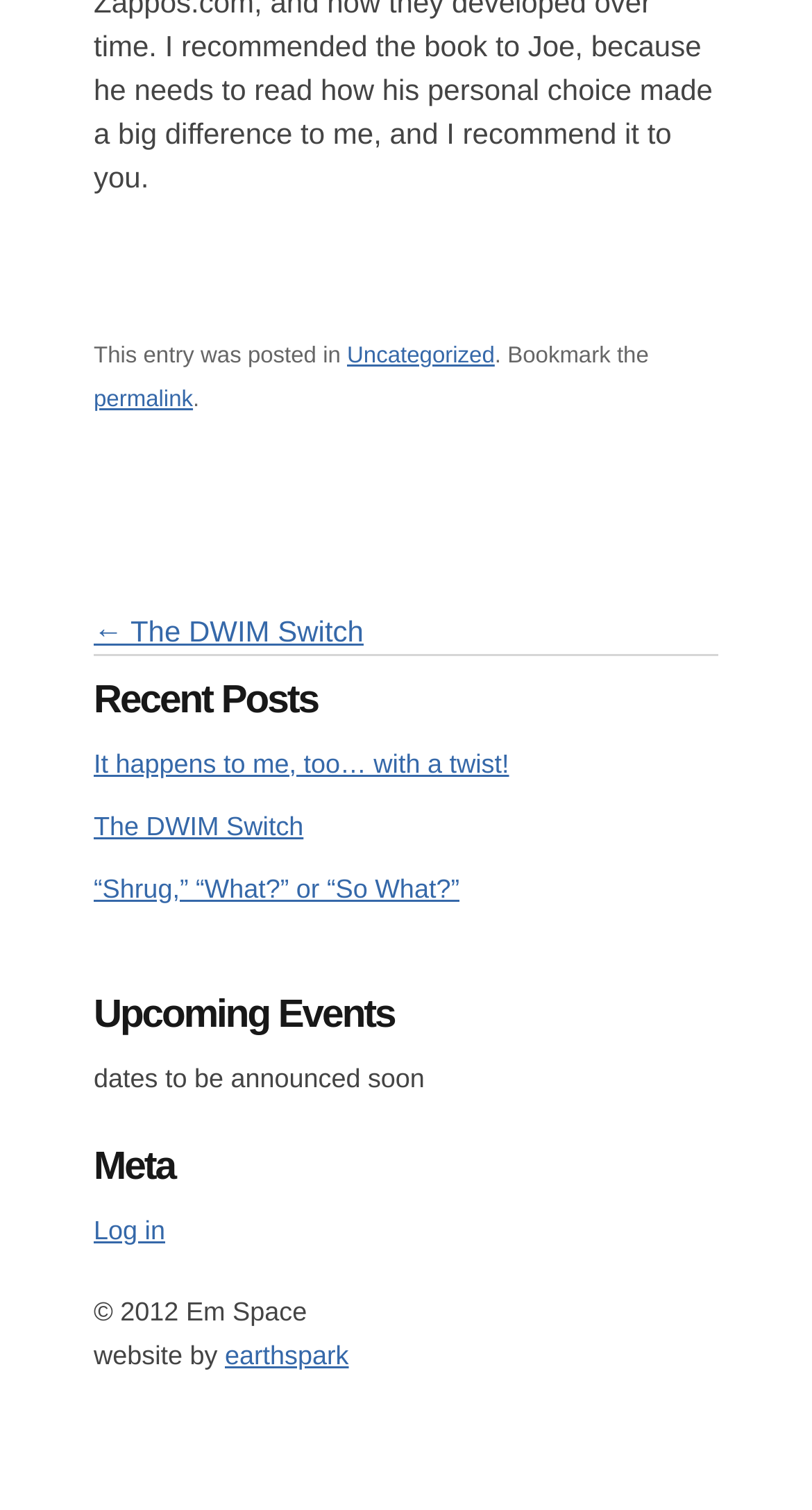Answer the question using only one word or a concise phrase: Who designed the website?

earthspark